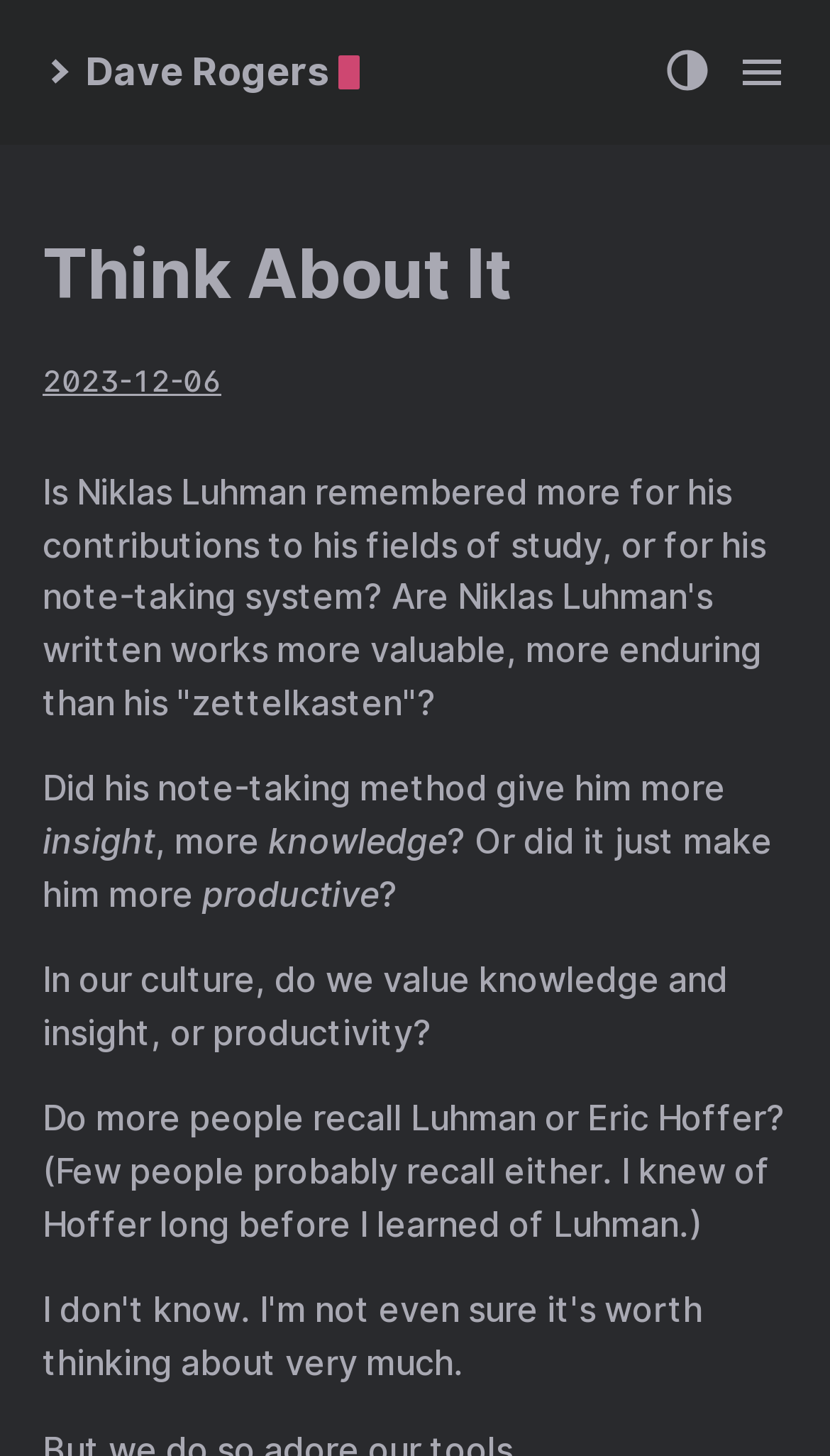What is the author of this webpage?
Offer a detailed and full explanation in response to the question.

The author of this webpage is Dave Rogers, as indicated by the link 'Dave Rogers' at the top of the webpage.